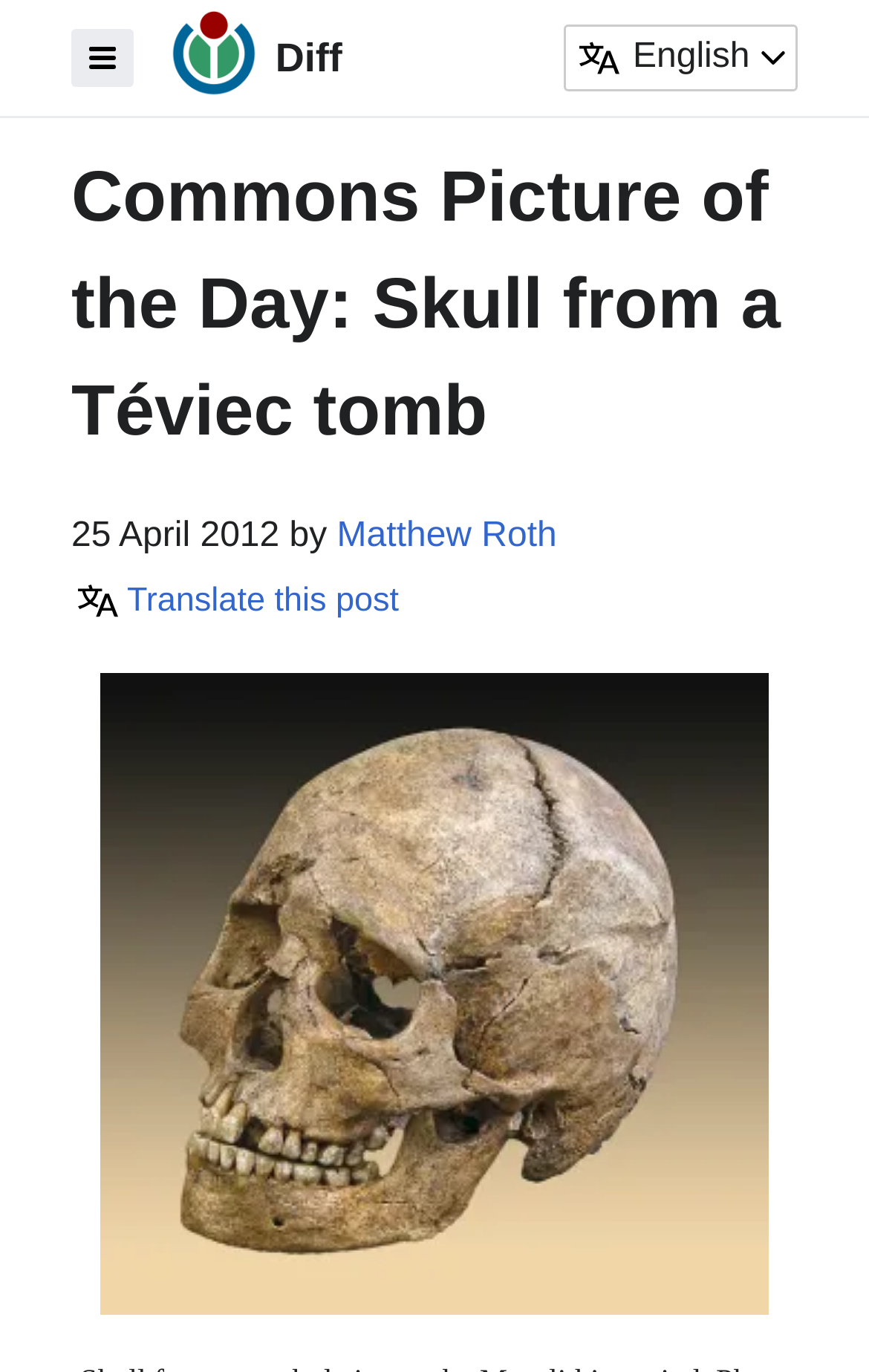Give a complete and precise description of the webpage's appearance.

The webpage features a prominent image of a skull from a Téviec tomb, which is the Commons Picture of the Day. The image is positioned near the top of the page, taking up a significant portion of the screen. 

Above the image, there are two navigation menus: the main navigation menu is located on the left, and the secondary navigation menu is on the right. The secondary navigation menu includes a language selection dropdown menu.

Below the image, there is a heading that reads "Commons Picture of the Day: Skull from a Téviec tomb" followed by the date "25 April 2012" and the name of the photographer, "Matthew Roth". There is also a link to translate the post and another link to the original image description.

On the top-right corner, there are two "Diff" links, one of which is an image, and a "Diff" heading.